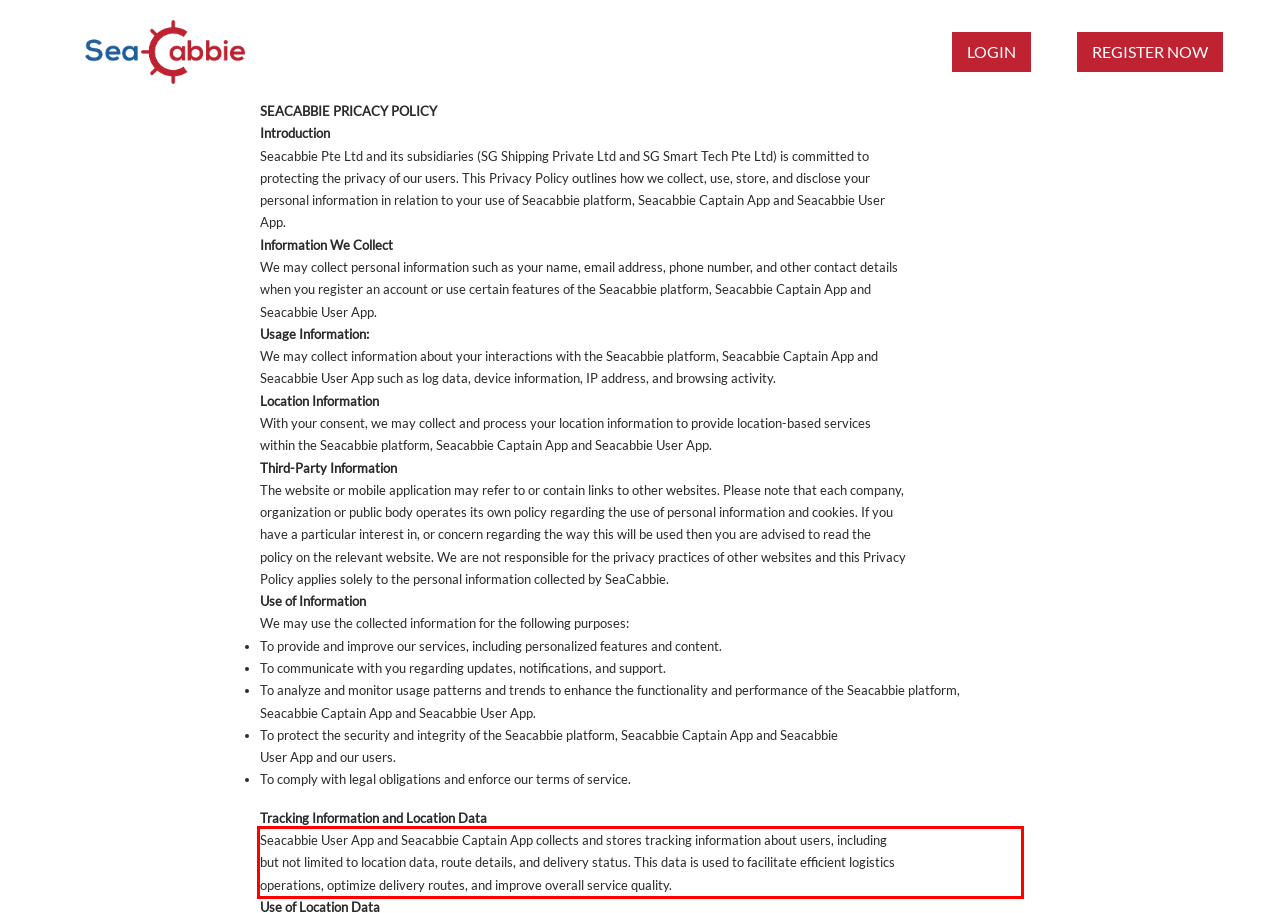You are provided with a webpage screenshot that includes a red rectangle bounding box. Extract the text content from within the bounding box using OCR.

Seacabbie User App and Seacabbie Captain App collects and stores tracking information about users, including but not limited to location data, route details, and delivery status. This data is used to facilitate efficient logistics operations, optimize delivery routes, and improve overall service quality.